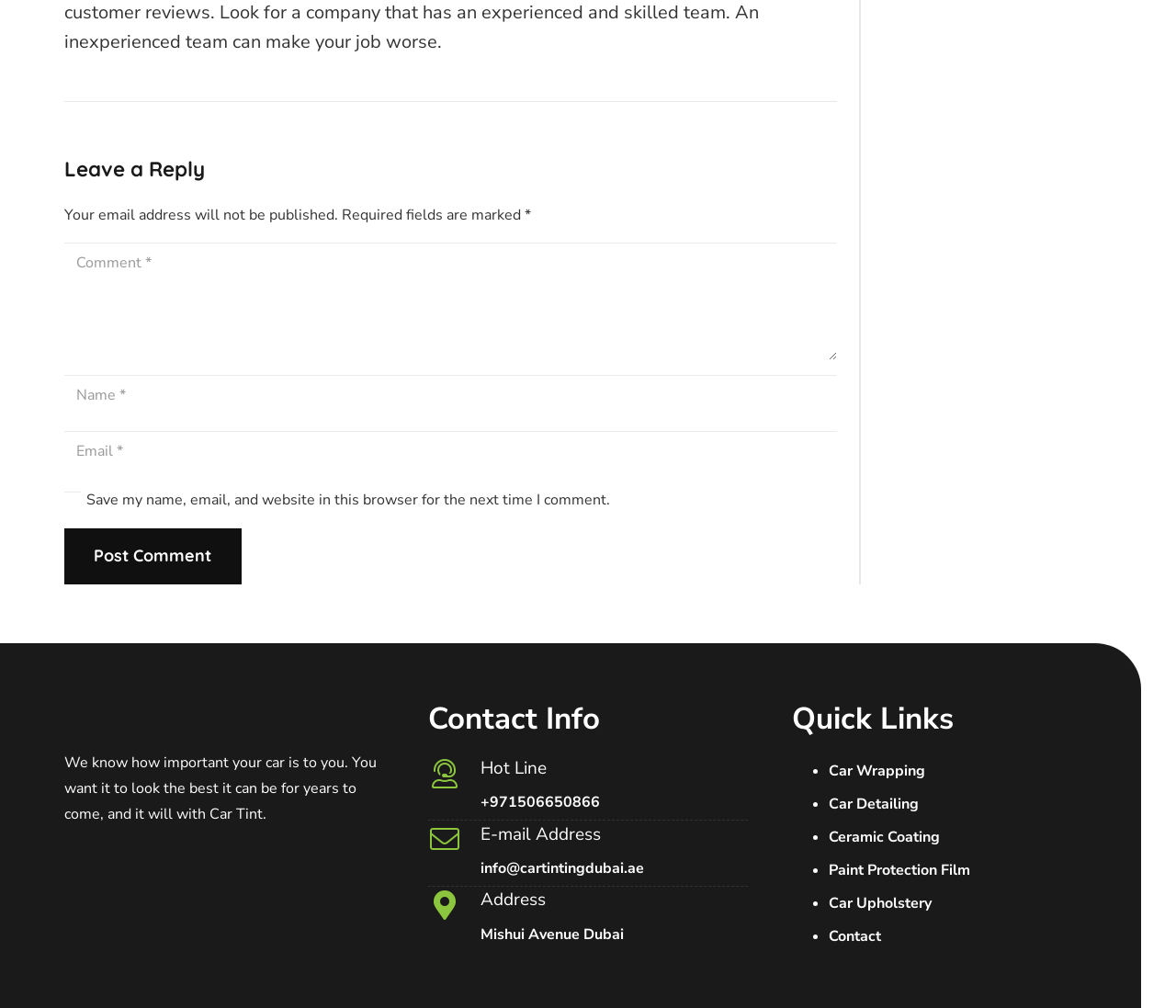Can you specify the bounding box coordinates of the area that needs to be clicked to fulfill the following instruction: "Contact us through hotline"?

[0.408, 0.786, 0.51, 0.806]